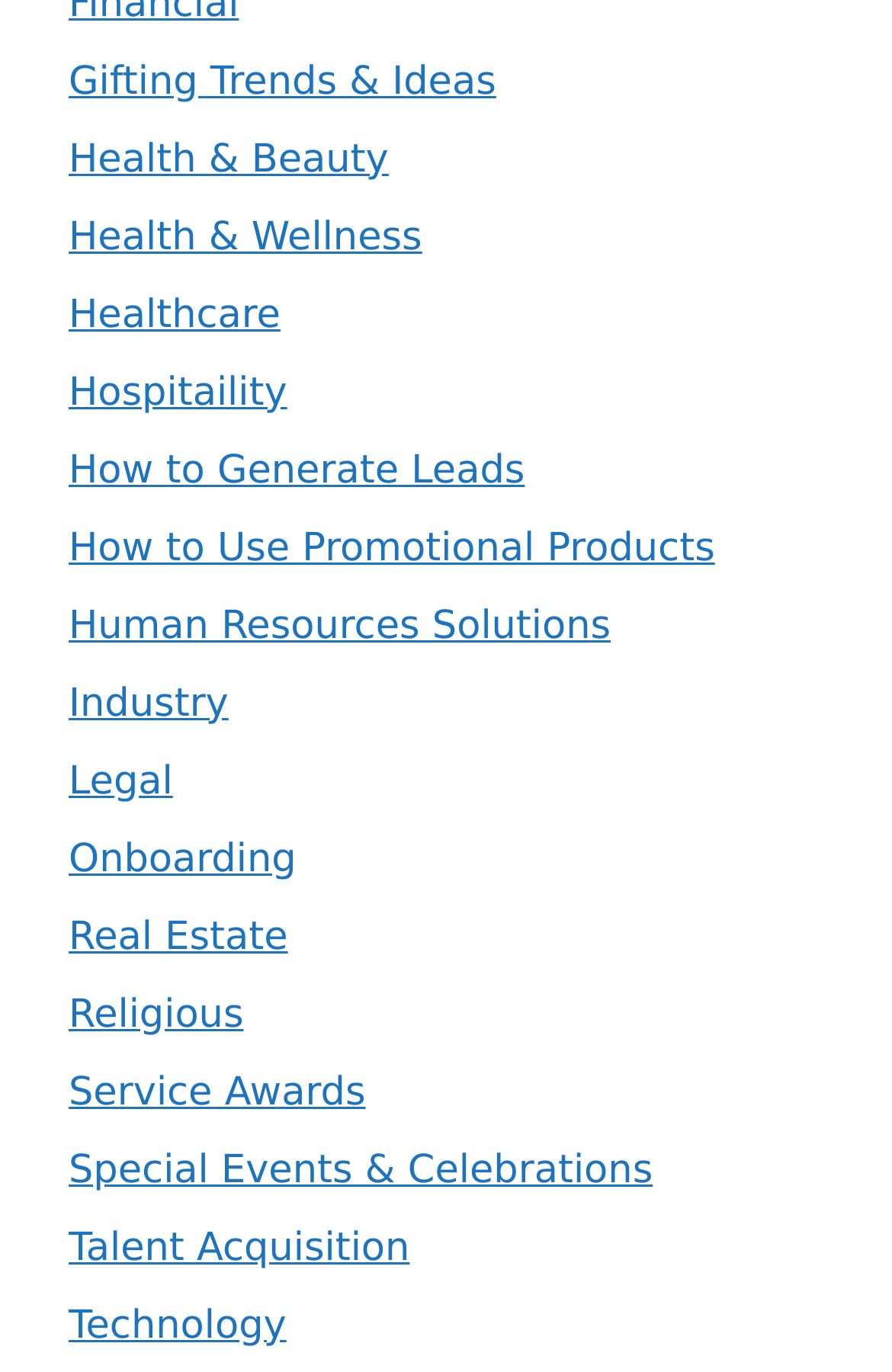Indicate the bounding box coordinates of the element that needs to be clicked to satisfy the following instruction: "Go to 'Home' page". The coordinates should be four float numbers between 0 and 1, i.e., [left, top, right, bottom].

None